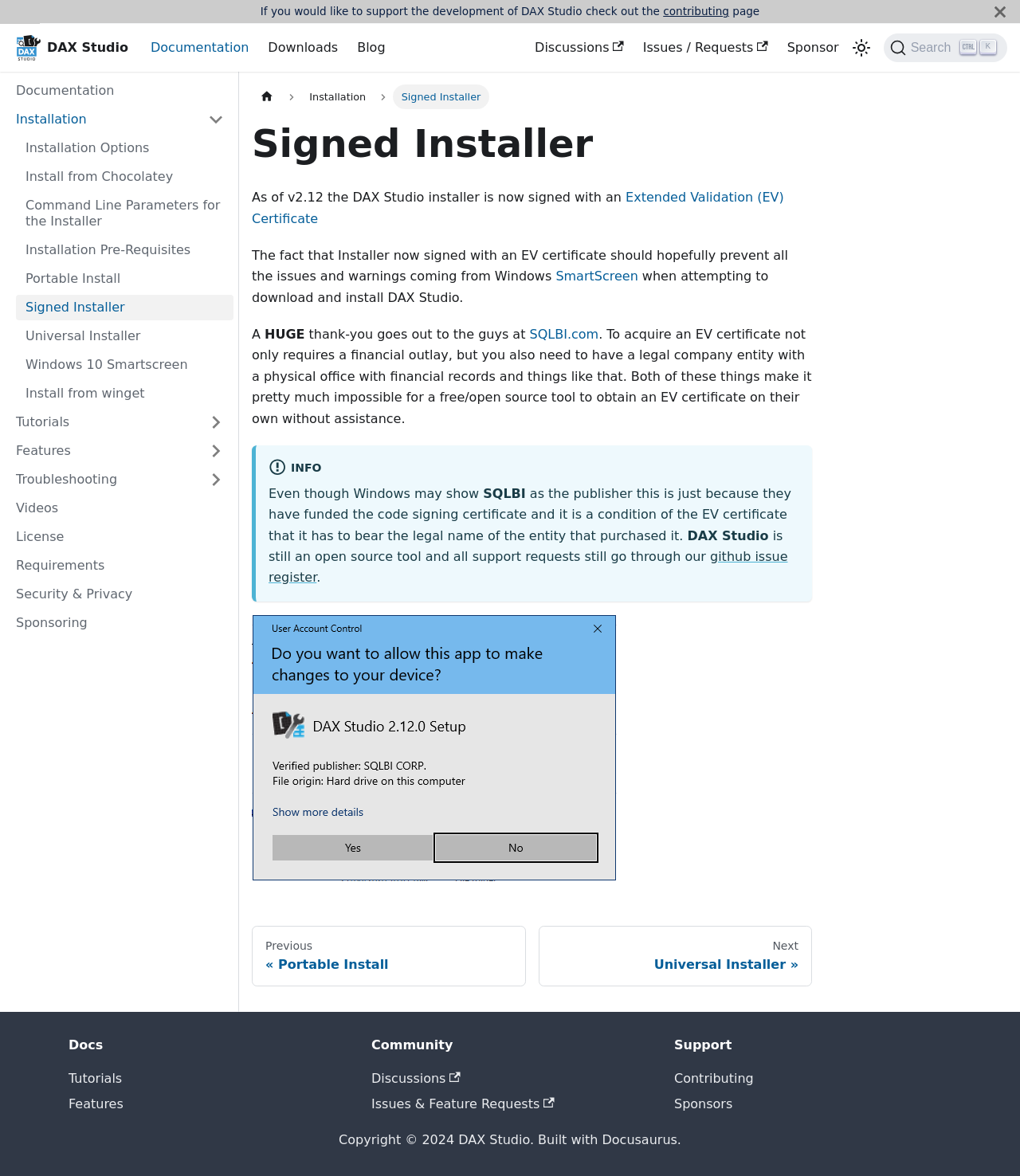Pinpoint the bounding box coordinates of the area that must be clicked to complete this instruction: "Toggle the collapsible sidebar category 'Installation'".

[0.195, 0.091, 0.229, 0.112]